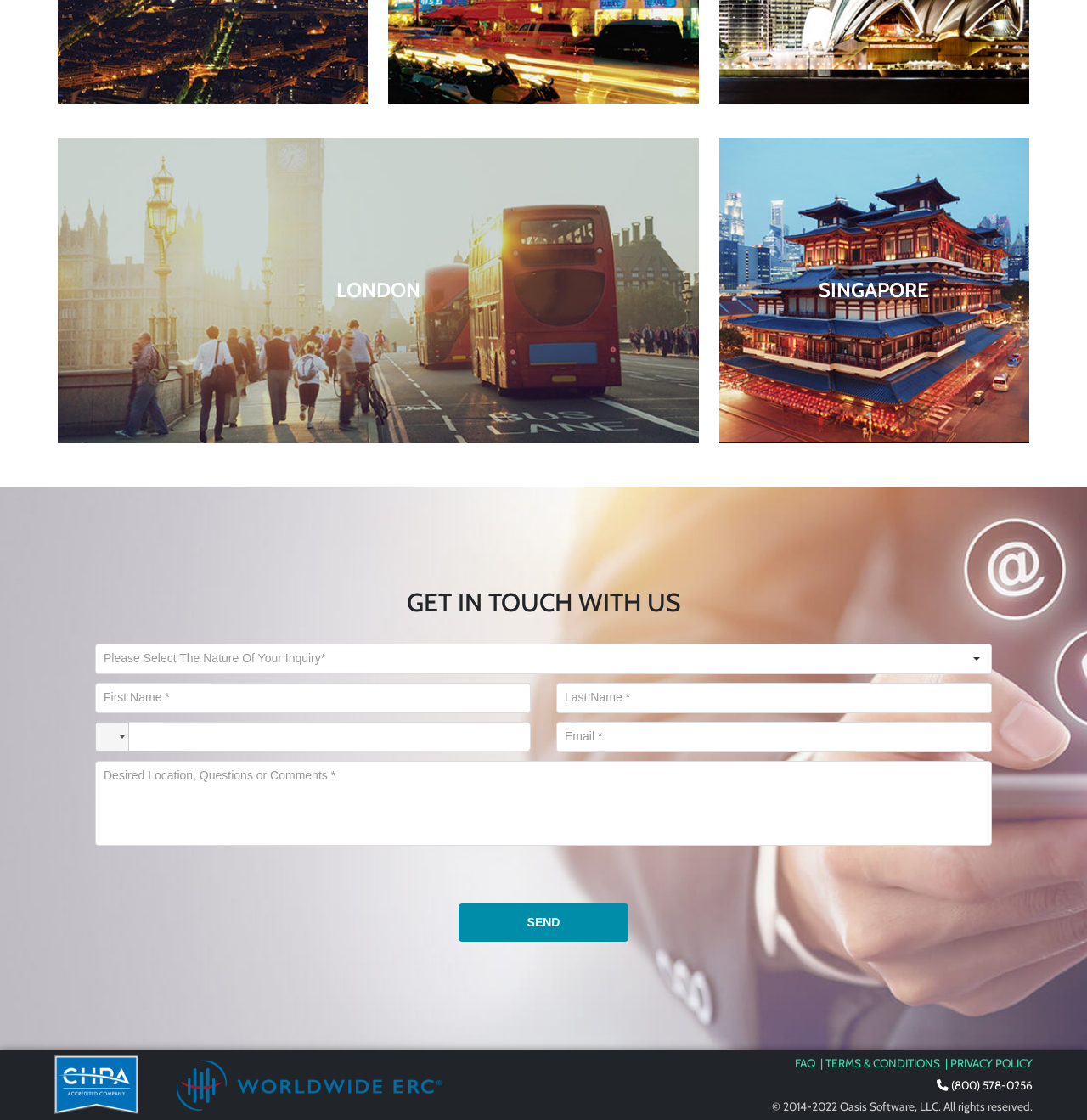Please provide a one-word or phrase answer to the question: 
What is the required information to fill in the form?

First Name, Last Name, Email